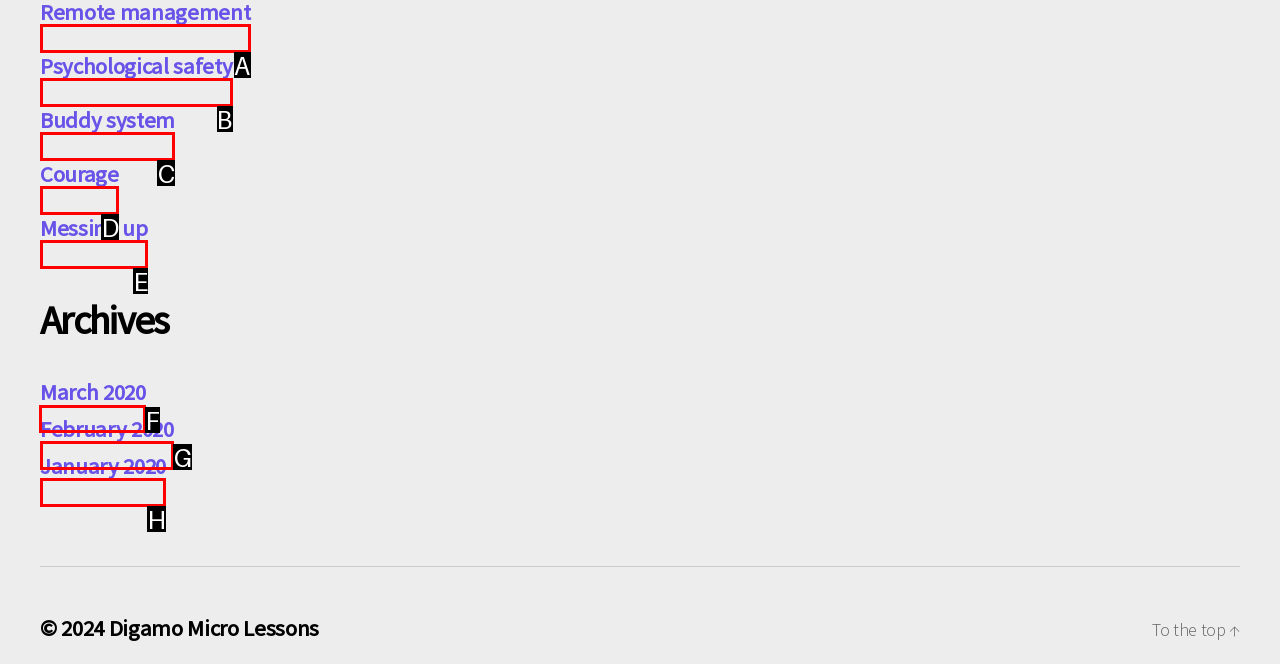Point out the UI element to be clicked for this instruction: Go to March 2020. Provide the answer as the letter of the chosen element.

F